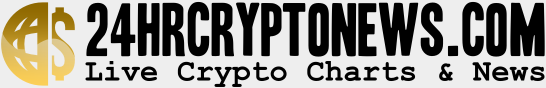Capture every detail in the image and describe it fully.

The image presents the logo of "24HR Crypto News," prominently featuring the website's name in bold typography. The design incorporates a stylized dollar sign and a globe, symbolizing the financial and global nature of cryptocurrency markets. Below the main title, a tagline reads "Live Crypto Charts & News," indicating the website's focus on providing real-time updates and financial insights related to cryptocurrencies. This visually striking logo encapsulates the platform's commitment to keeping users informed about the latest developments in the crypto space.